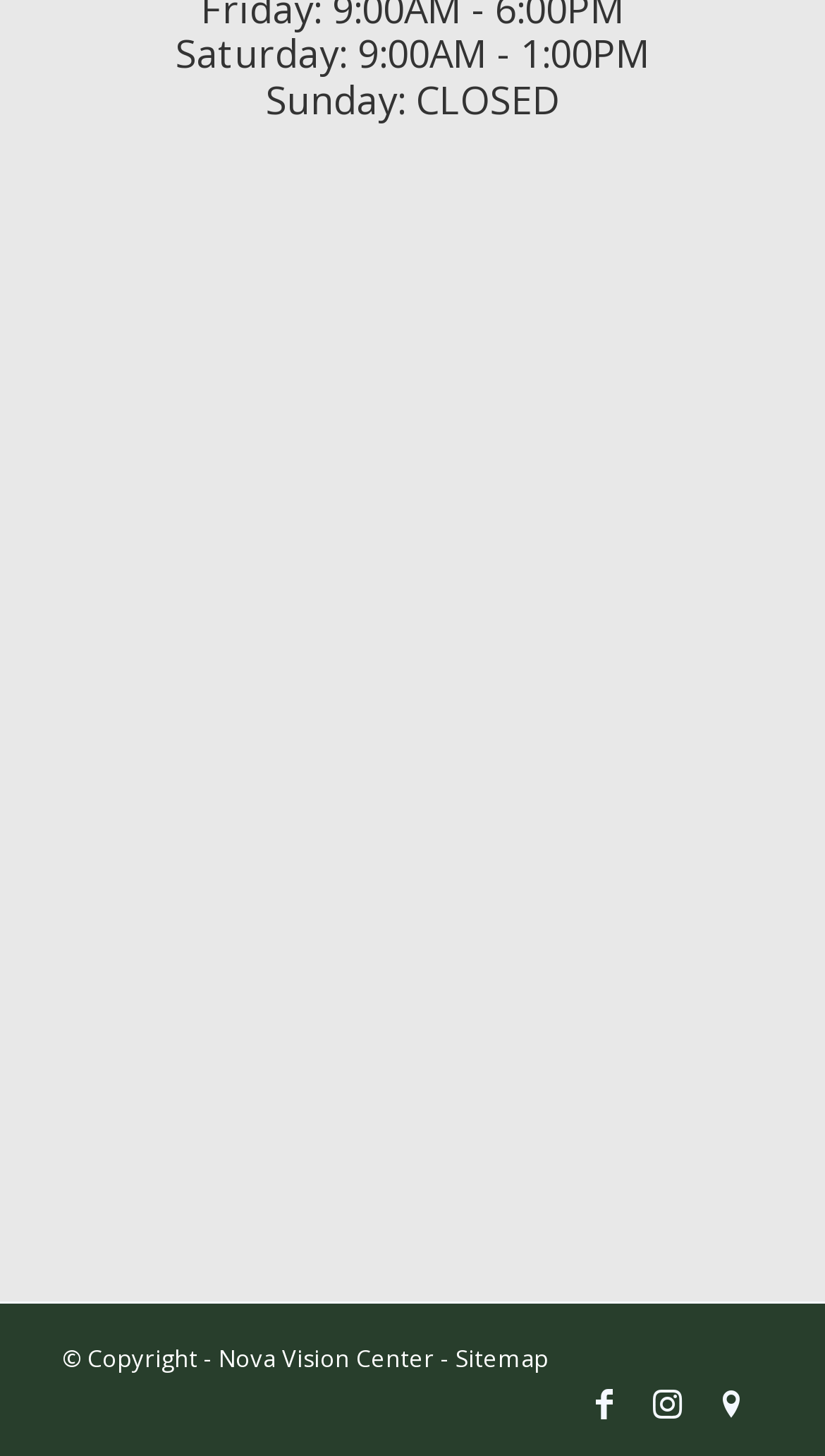What are the hours of operation on Saturday?
Based on the screenshot, provide your answer in one word or phrase.

9:00AM - 1:00PM